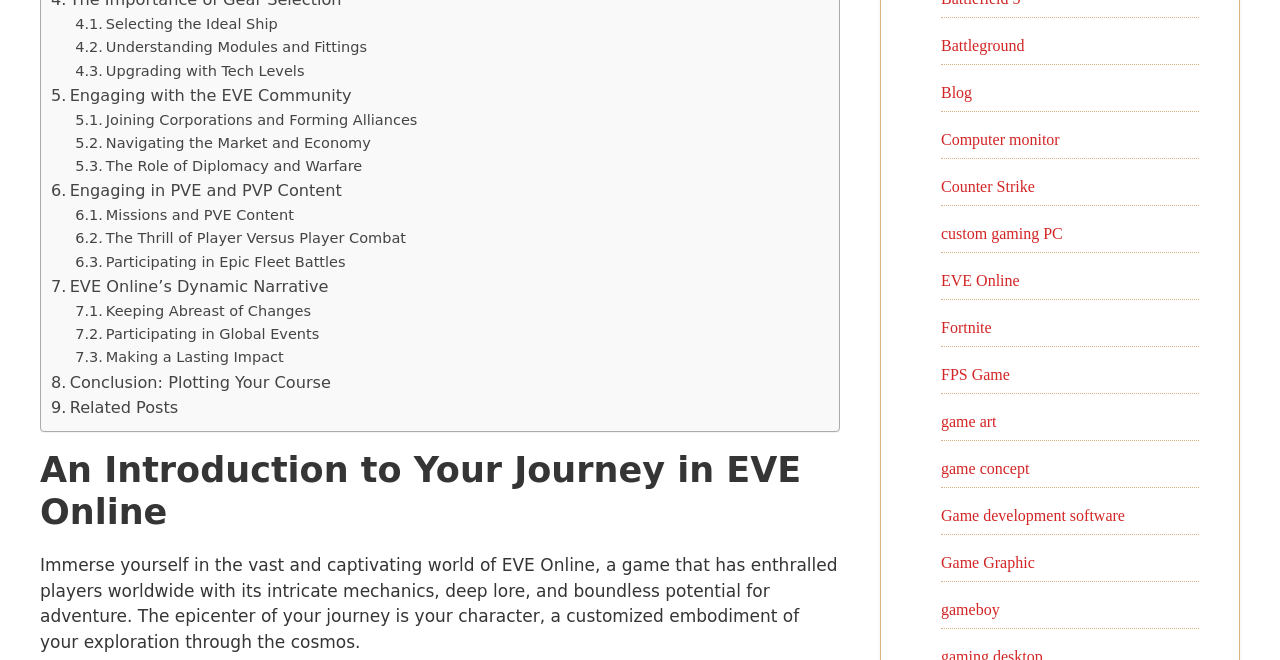Please provide the bounding box coordinates for the UI element as described: "People Also Ask". The coordinates must be four floats between 0 and 1, represented as [left, top, right, bottom].

None